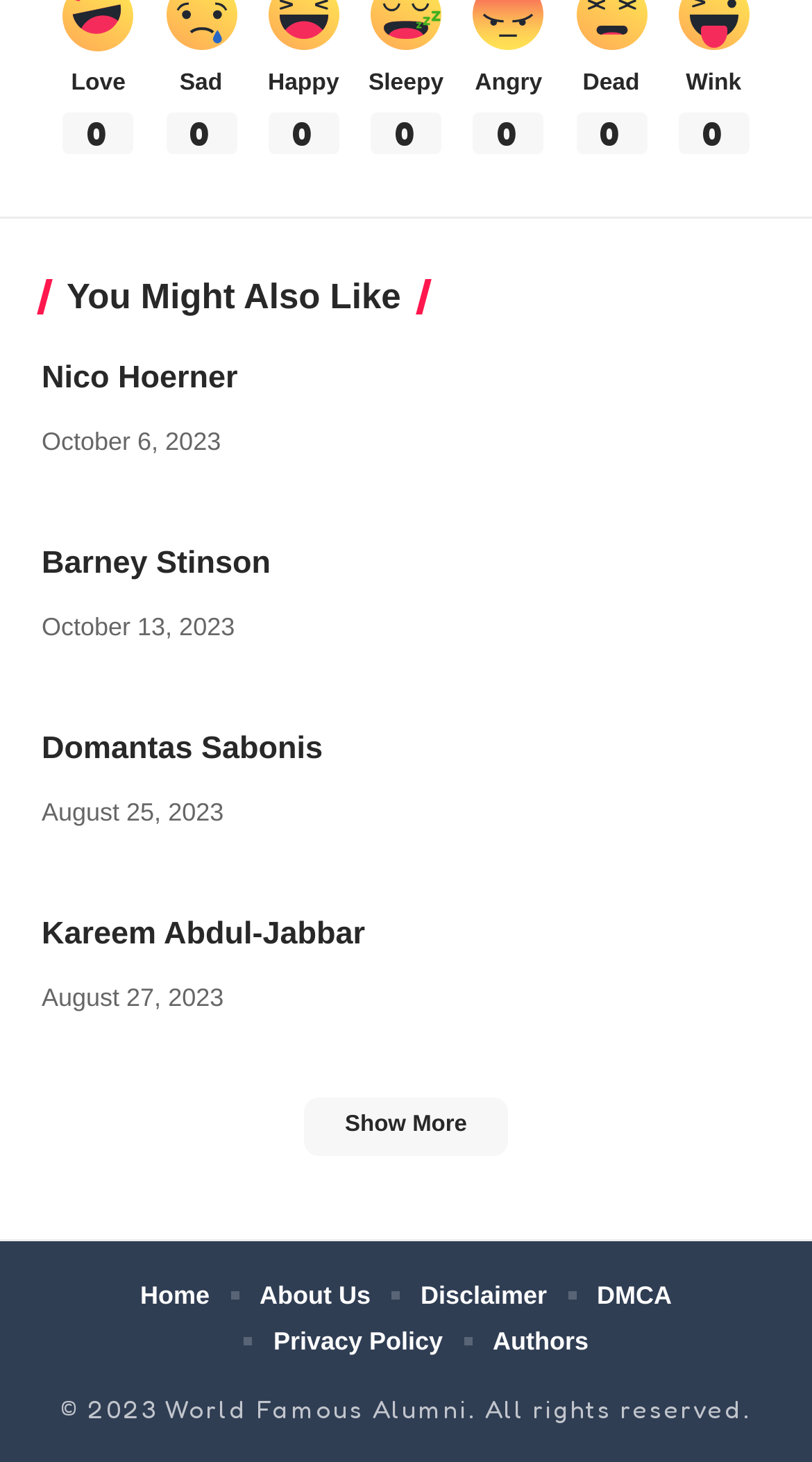Show me the bounding box coordinates of the clickable region to achieve the task as per the instruction: "Go to the 'Home' page".

[0.173, 0.87, 0.258, 0.901]